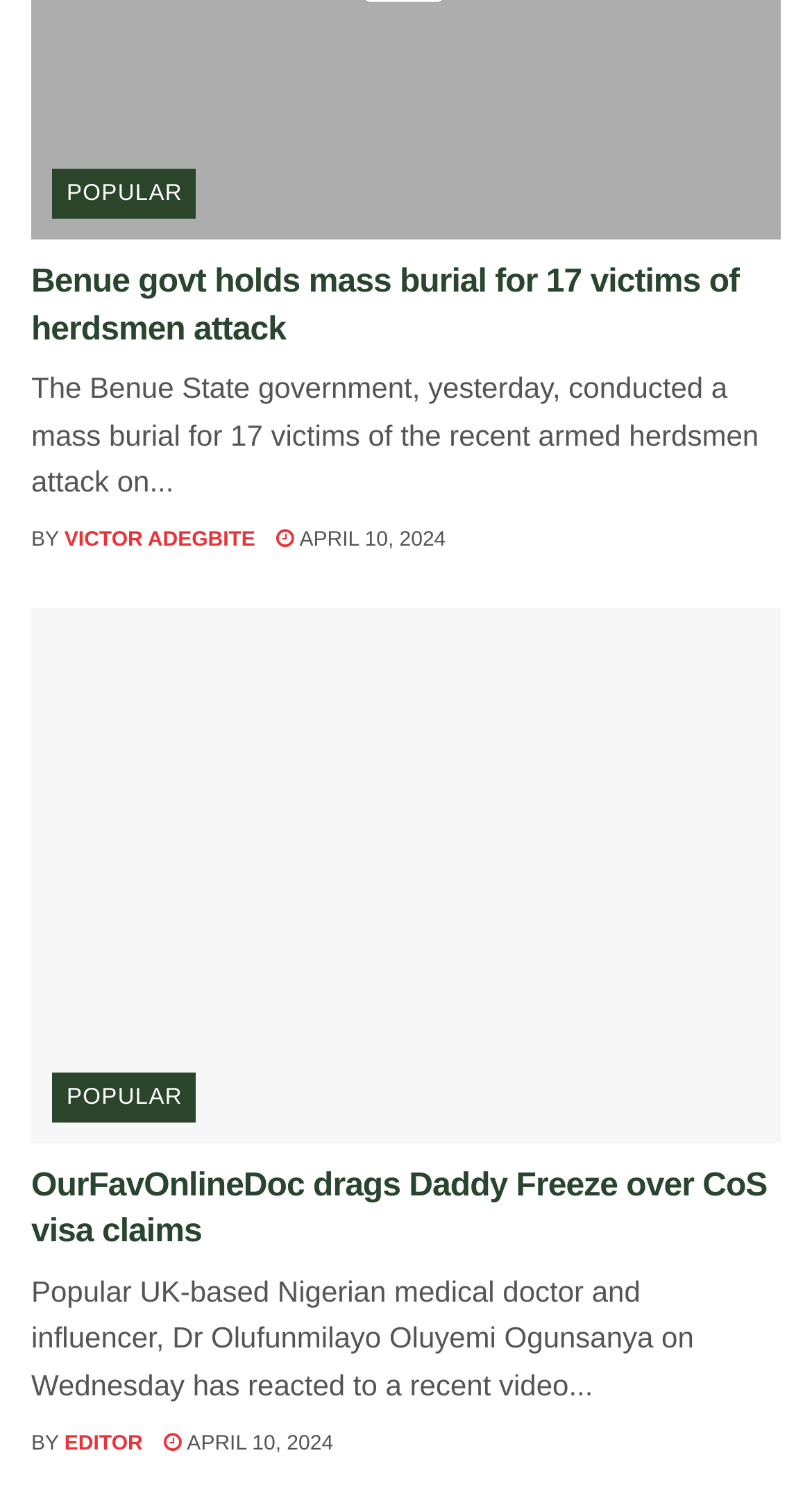Give a succinct answer to this question in a single word or phrase: 
What is the topic of the first article?

herdsmen attack